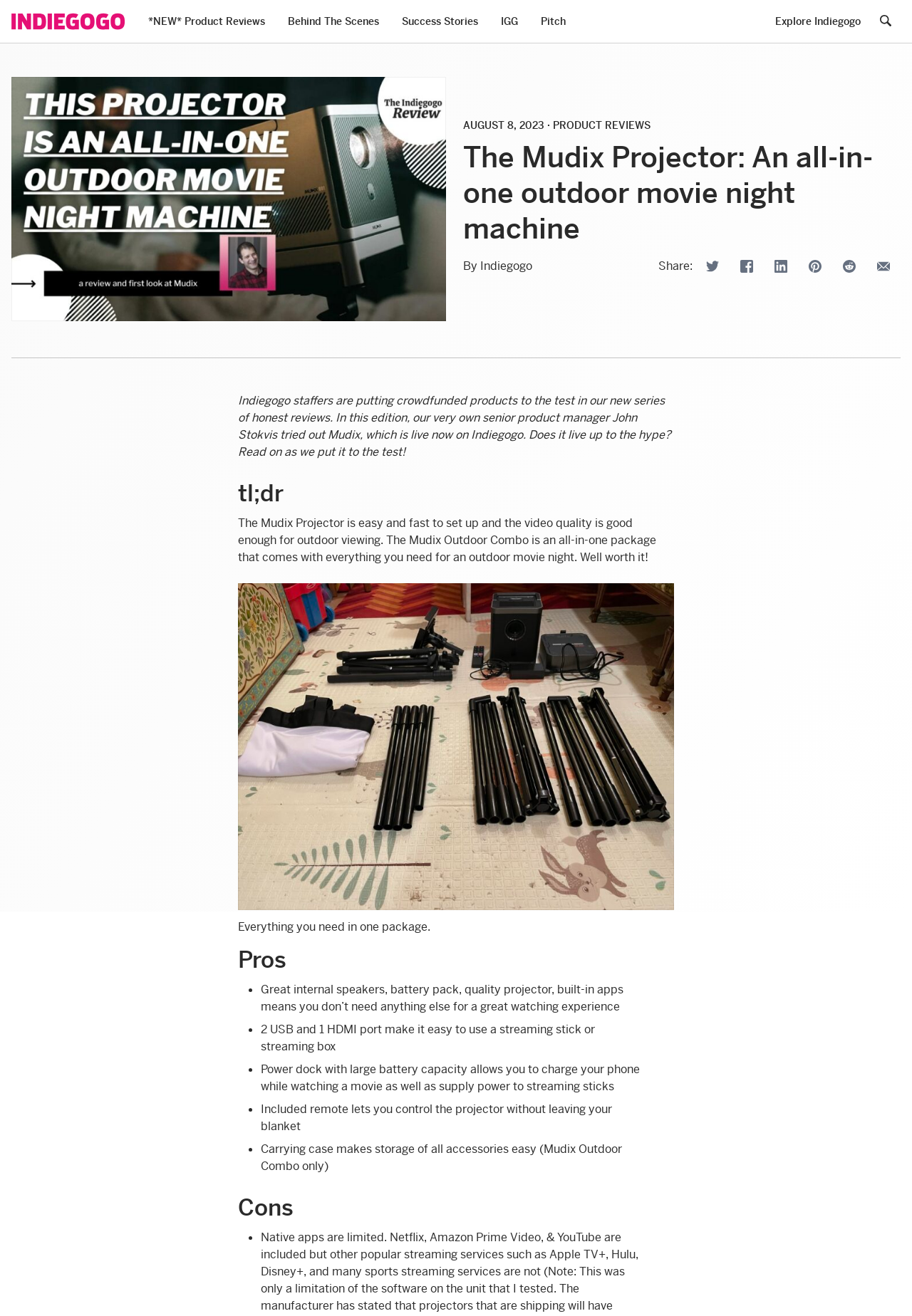Explain the features and main sections of the webpage comprehensively.

This webpage is about a product review of the Mudix Projector, an all-in-one outdoor movie night machine, on Indiegogo. At the top, there is a navigation bar with links to "The Indiegogo Review", "*NEW* Product Reviews", "Behind The Scenes", "Success Stories", "IGG", and "Pitch". On the right side of the navigation bar, there is a link to "Go to Indiegogo.com" with a "Search" button next to it.

Below the navigation bar, there is a large image taking up most of the width of the page. Above the image, there is a heading that reads "AUGUST 8, 2023 · PRODUCT REVIEWS" with a link to "PRODUCT REVIEWS". Next to it, there is another heading that reads "The Mudix Projector: An all-in-one outdoor movie night machine" with a "By" label followed by a link to "Indiegogo".

Underneath the headings, there are social media sharing links to Twitter, Facebook, LinkedIn, Pinterest, Reddit, and email. Below the sharing links, there is a brief introduction to the product review, which explains that Indiegogo staffers are testing crowdfunded products and sharing their honest reviews.

The main content of the review is divided into sections, including "tl;dr", "Pros", and "Cons". The "tl;dr" section provides a brief summary of the product review. The "Pros" section lists several advantages of the Mudix Projector, including its ease of setup, good video quality, and all-in-one package. The "Cons" section lists some disadvantages of the product, but it is empty in this case.

Throughout the review, there are several images and figures, including a large image of the product and a figure with a caption that reads "Everything you need in one package."